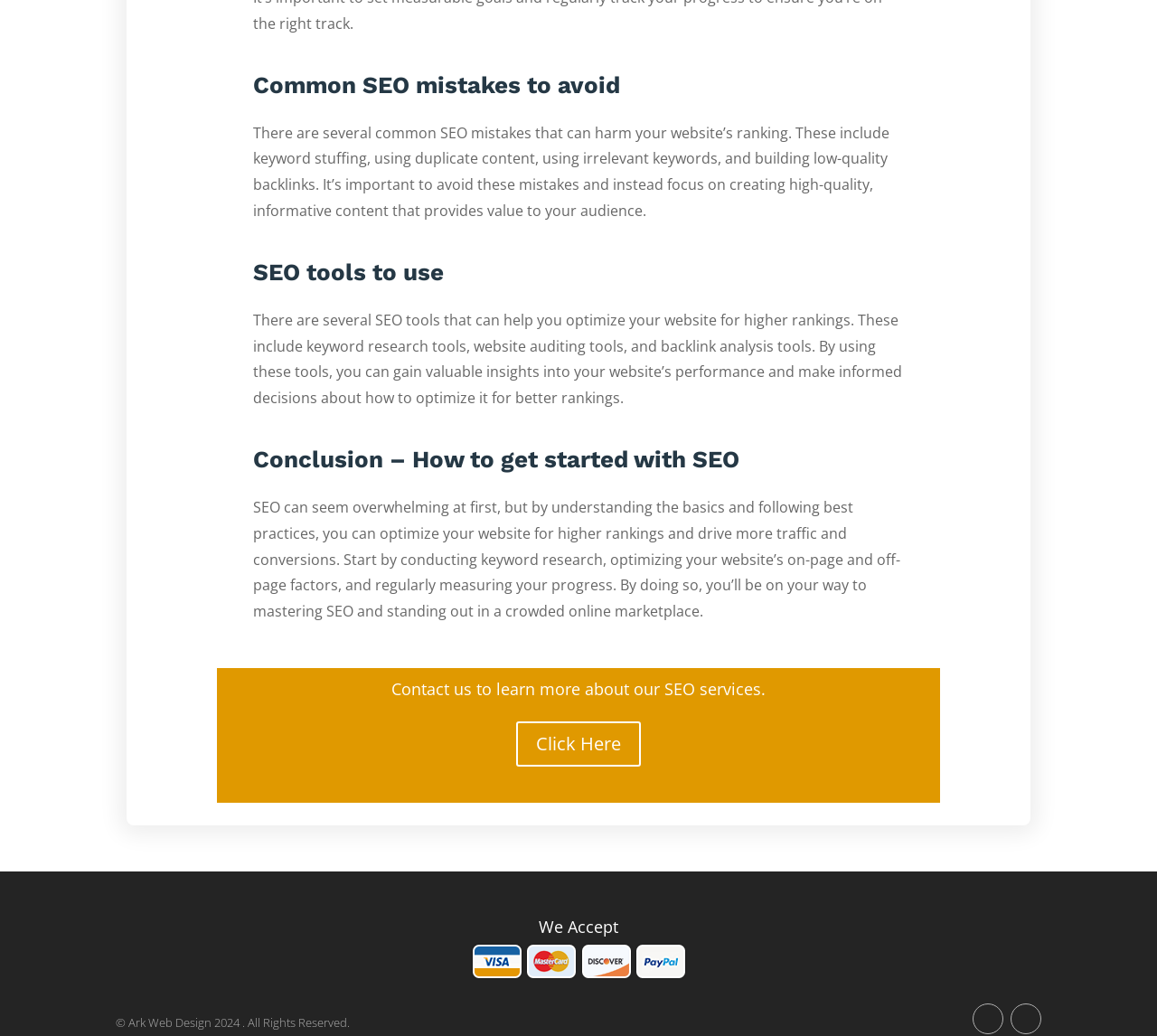Using floating point numbers between 0 and 1, provide the bounding box coordinates in the format (top-left x, top-left y, bottom-right x, bottom-right y). Locate the UI element described here: Click Here

[0.446, 0.696, 0.554, 0.74]